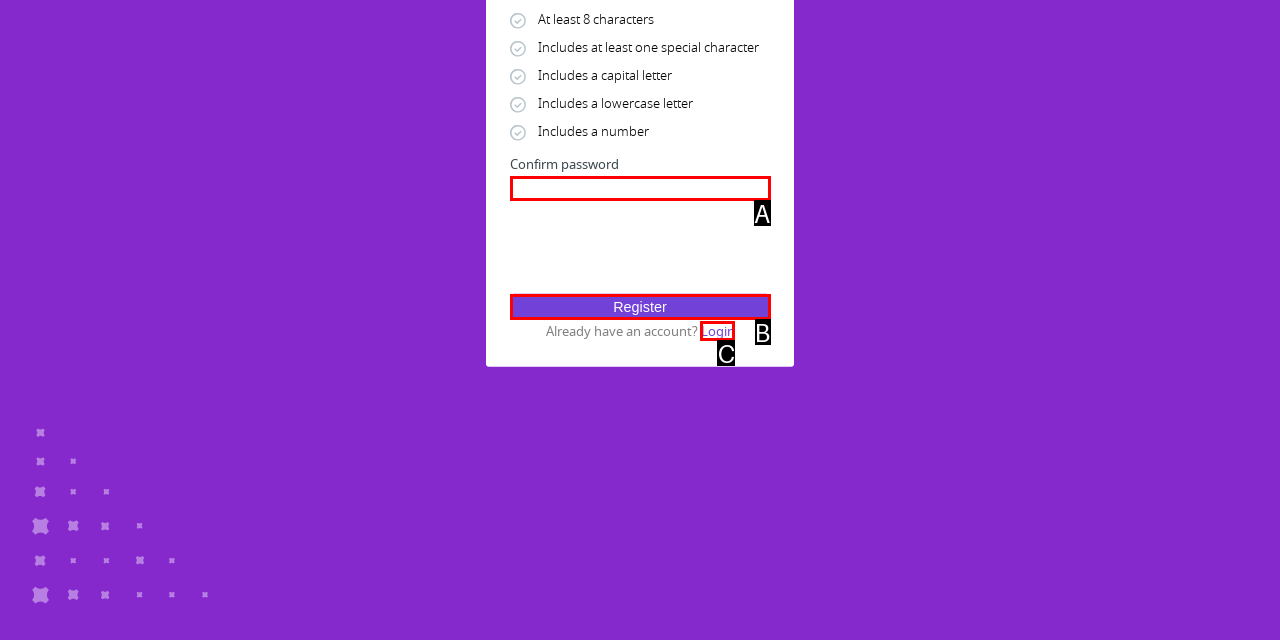Select the HTML element that corresponds to the description: Login
Reply with the letter of the correct option from the given choices.

C